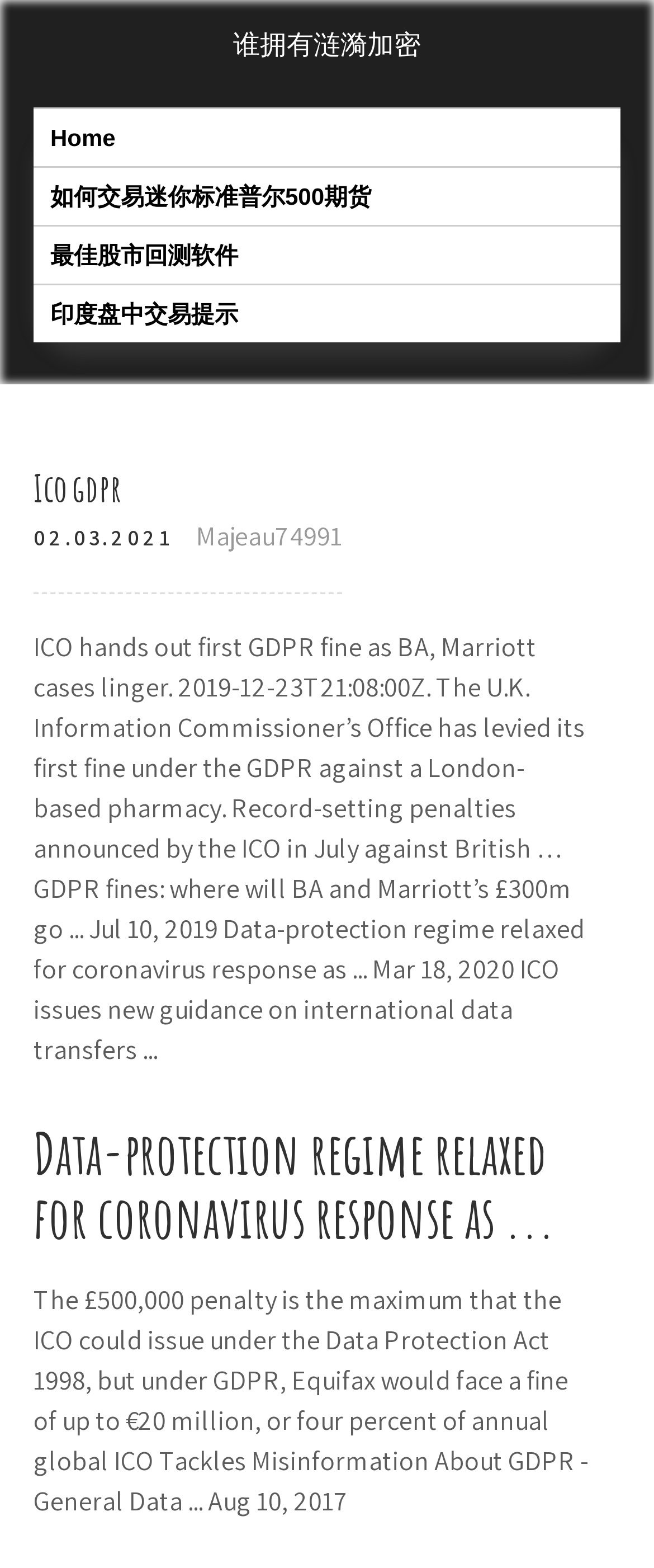What is the maximum fine that the ICO could issue under the Data Protection Act 1998?
From the image, provide a succinct answer in one word or a short phrase.

£500,000